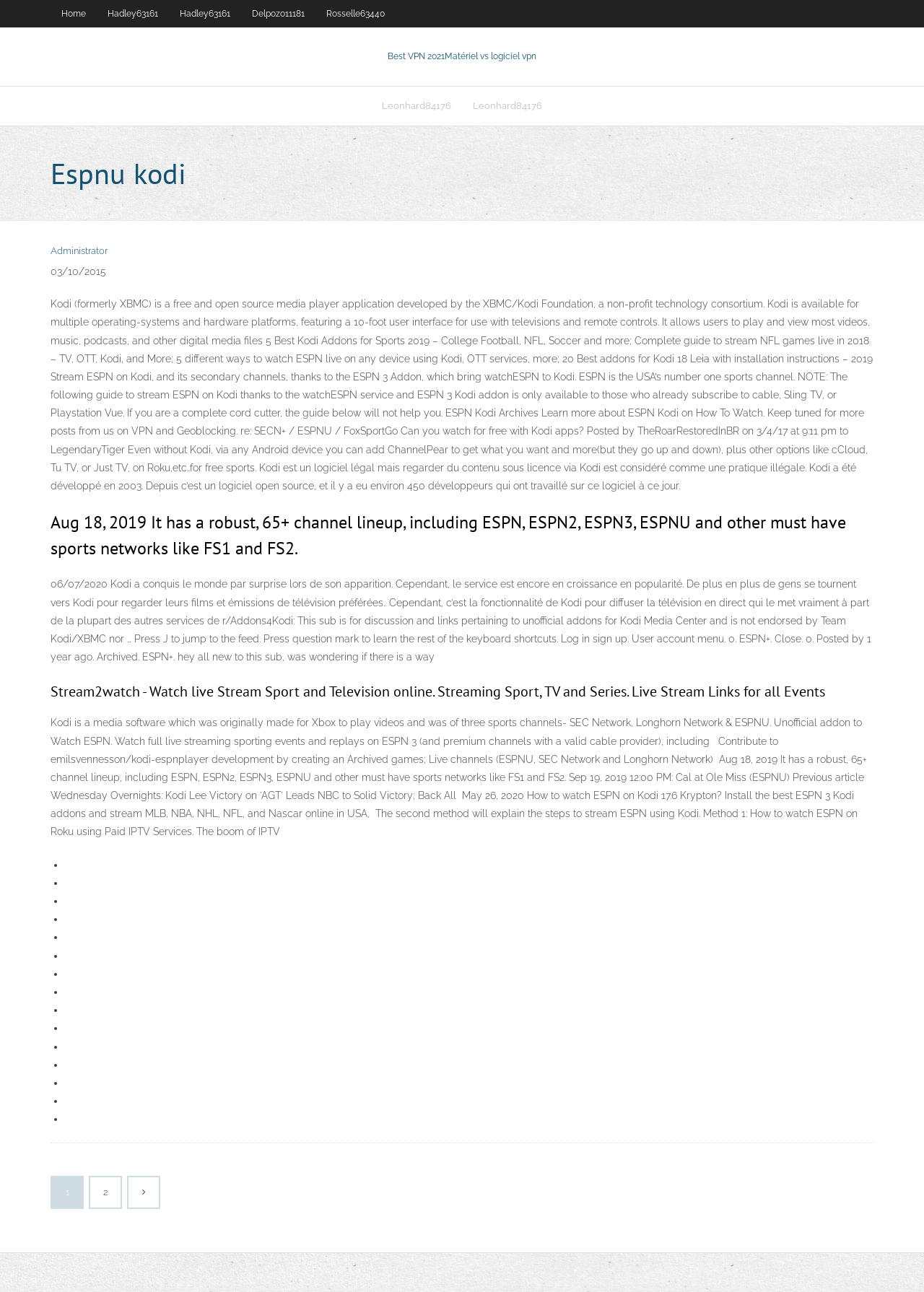Pinpoint the bounding box coordinates for the area that should be clicked to perform the following instruction: "Click on the 'Administrator' link".

[0.055, 0.19, 0.116, 0.198]